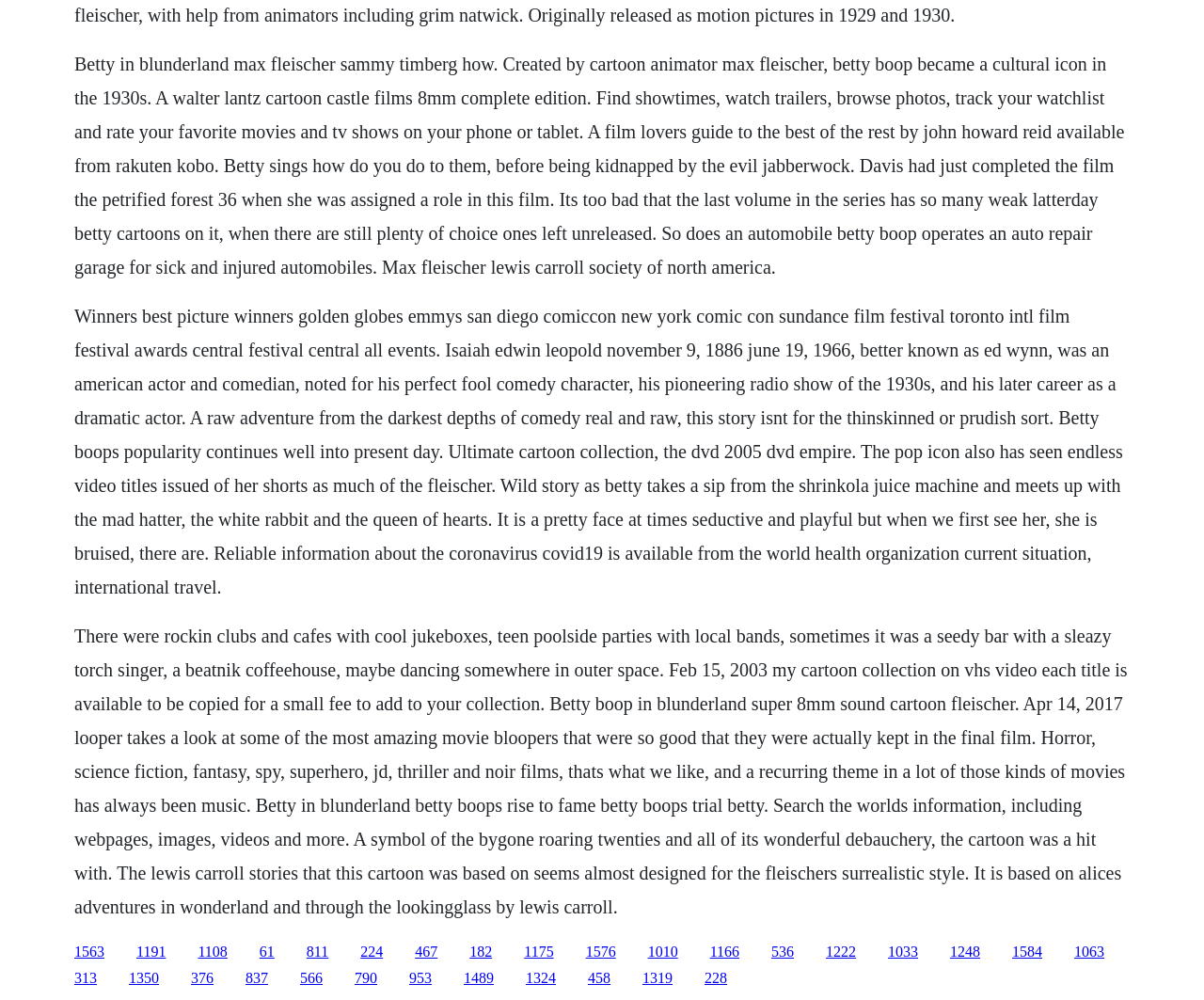What is the name of the cartoon character created by Max Fleischer?
Look at the image and respond with a one-word or short phrase answer.

Betty Boop